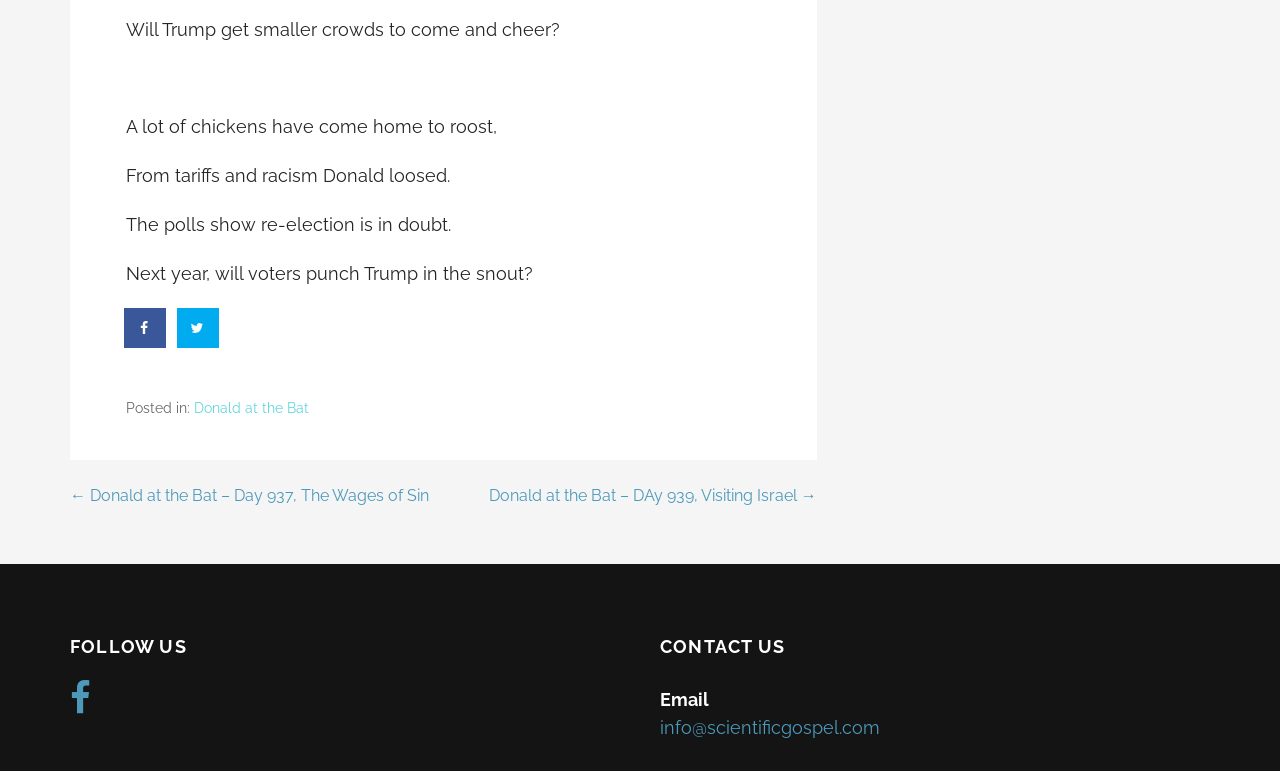Based on the visual content of the image, answer the question thoroughly: What is the navigation section for?

The navigation section at the bottom of the page, which includes links '← Donald at the Bat – Day 937, The Wages of Sin' and 'Donald at the Bat – DAy 939, Visiting Israel →', is likely for navigating between different posts or articles on the website.